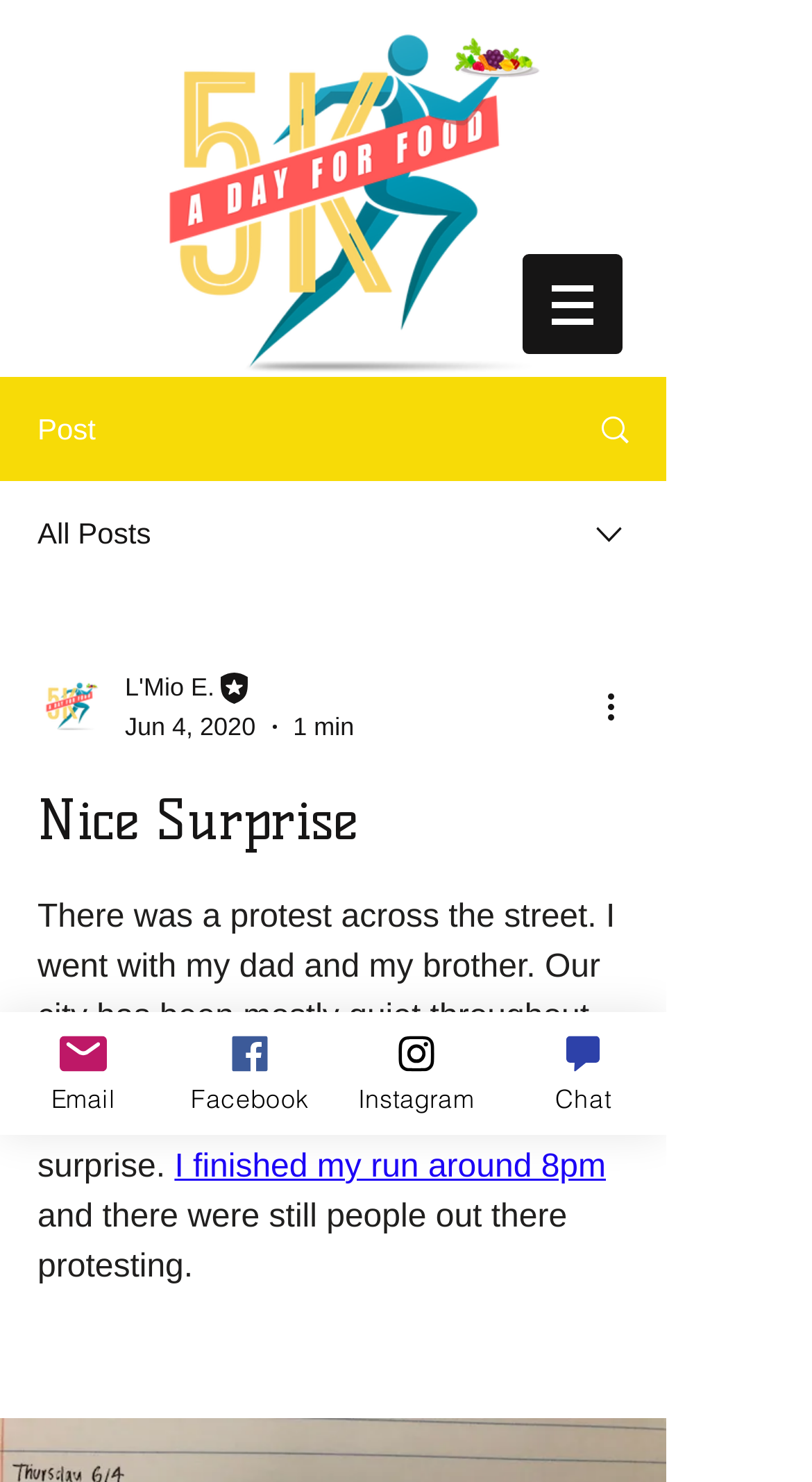Please provide a comprehensive response to the question based on the details in the image: How many images are there in the post?

I counted the number of images in the post by looking at the image elements. There are 5 images in total, including the writer's picture and other icons.